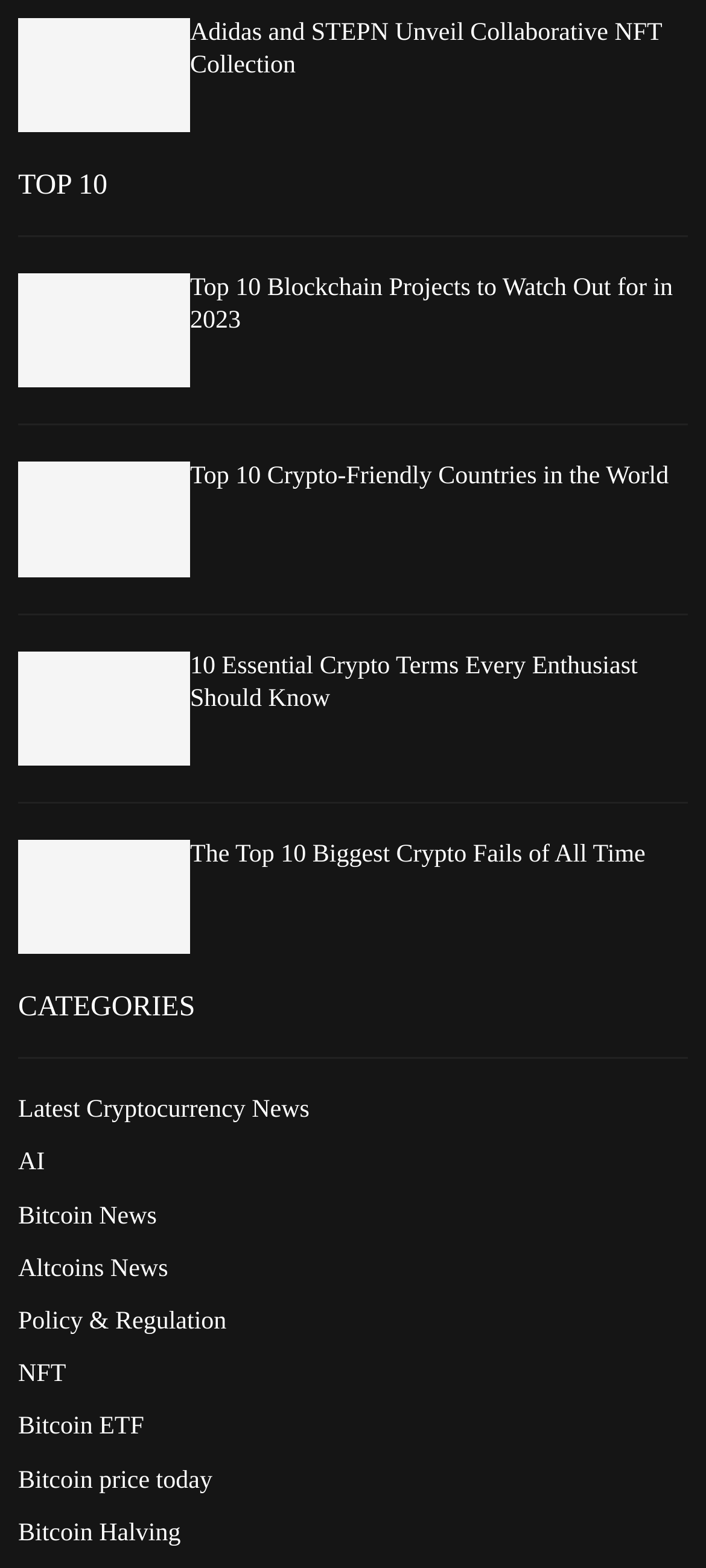Identify the bounding box for the UI element specified in this description: "Latest Cryptocurrency News". The coordinates must be four float numbers between 0 and 1, formatted as [left, top, right, bottom].

[0.026, 0.7, 0.438, 0.717]